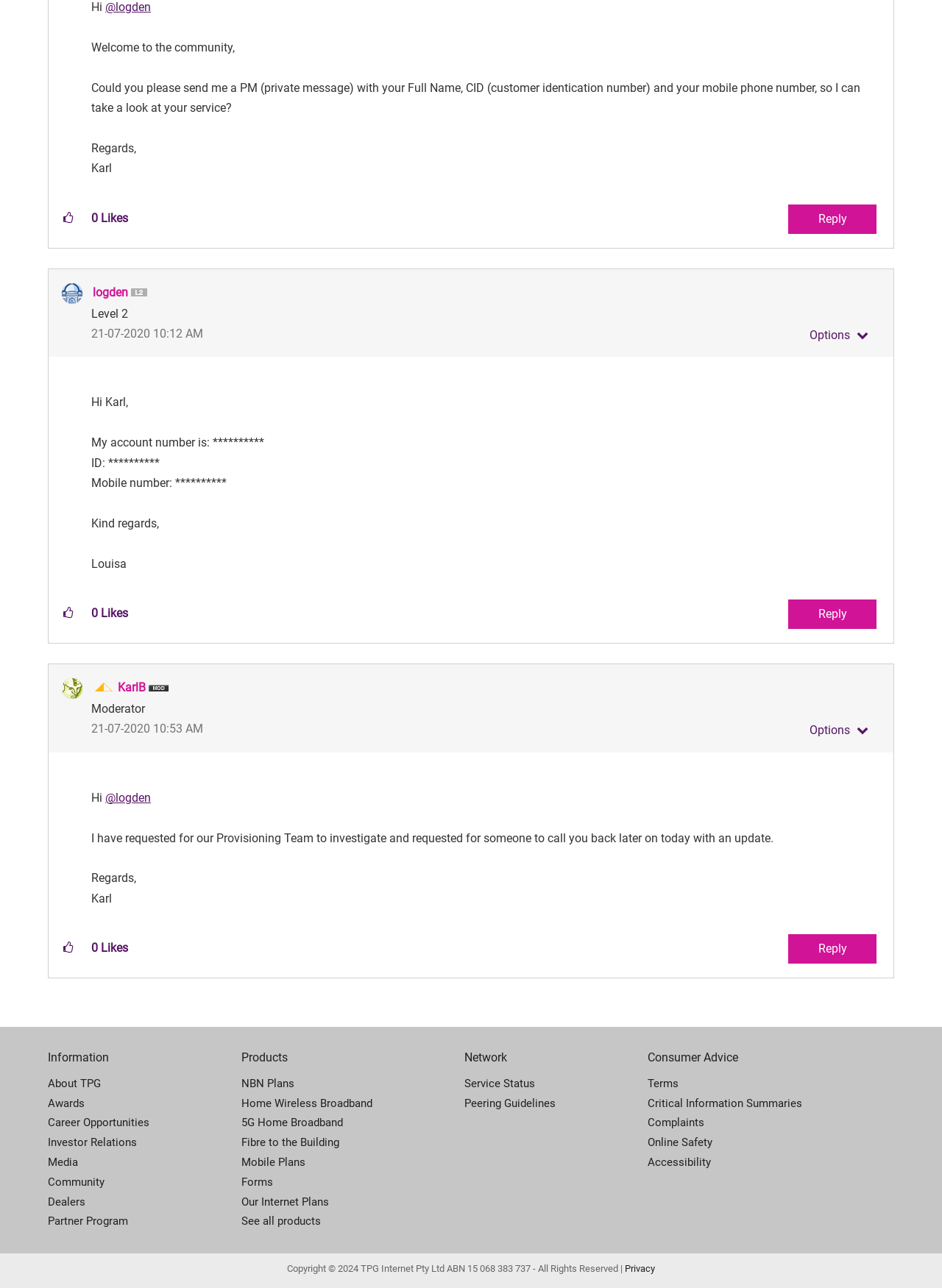Select the bounding box coordinates of the element I need to click to carry out the following instruction: "Show comment option menu".

[0.851, 0.252, 0.927, 0.271]